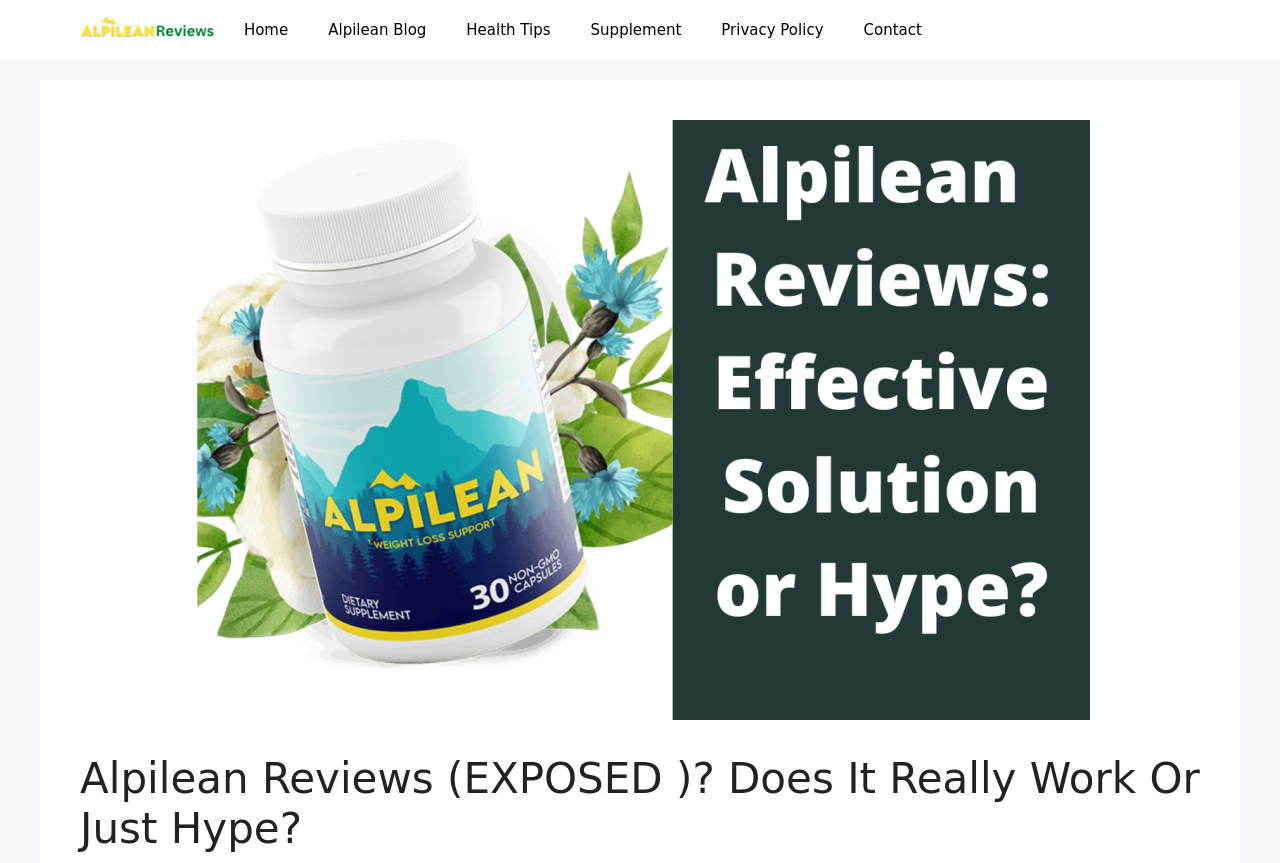What is the first navigation link?
Please give a detailed answer to the question using the information shown in the image.

I looked at the navigation links under the 'Primary' navigation element and found that the first link is 'Alpilean Reviews: Does it Really Work for Weight Loss?' which has an image with the same text.